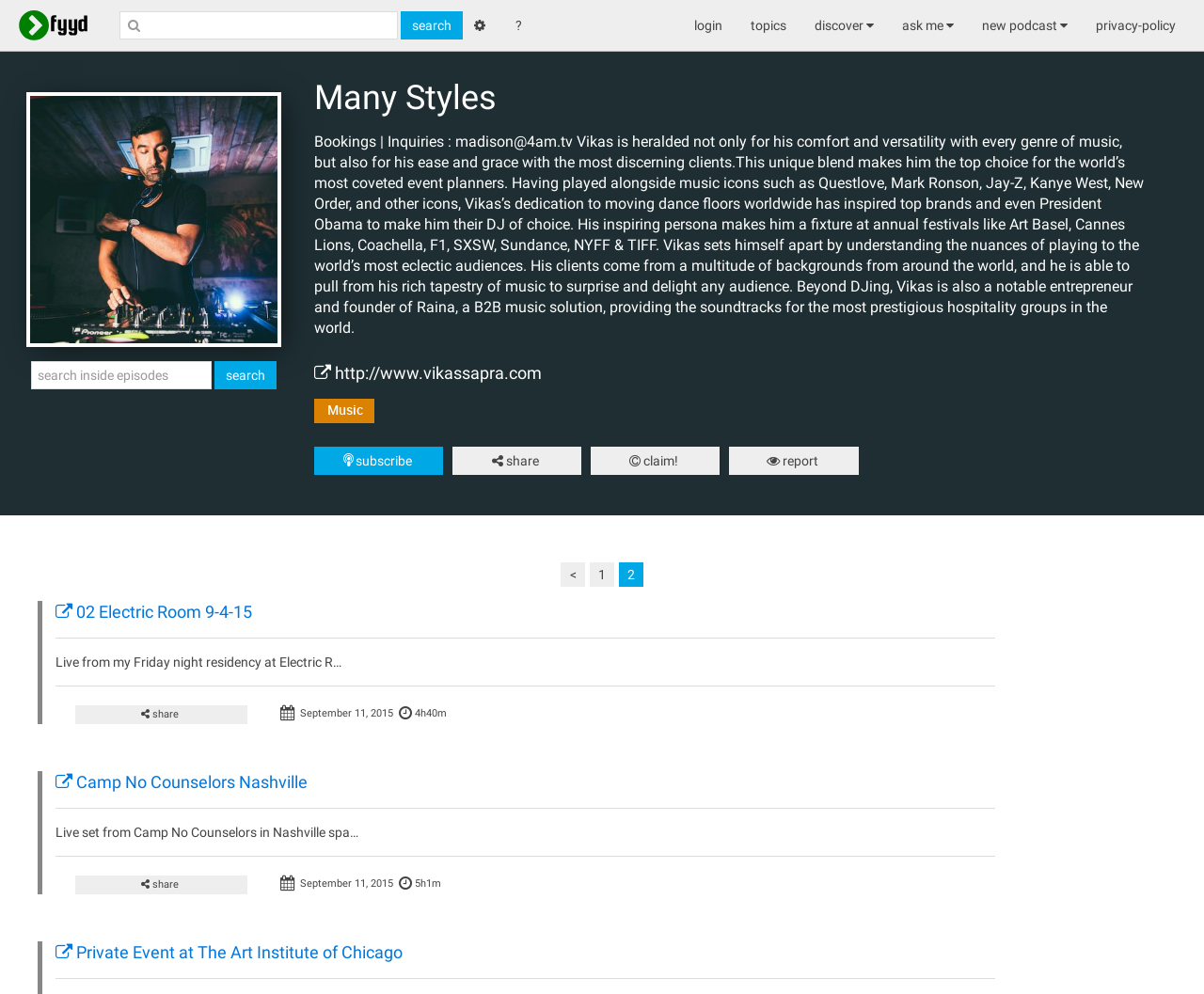How many search boxes are there on the webpage? Using the information from the screenshot, answer with a single word or phrase.

2